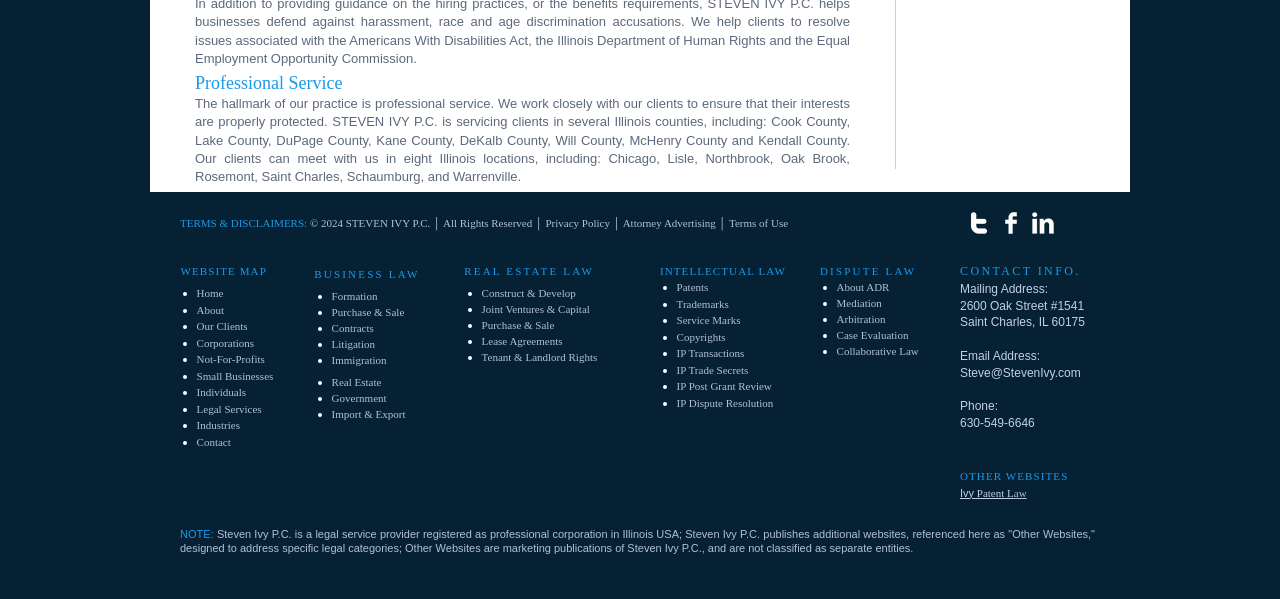How many locations does the law firm have in Illinois?
Refer to the screenshot and answer in one word or phrase.

8